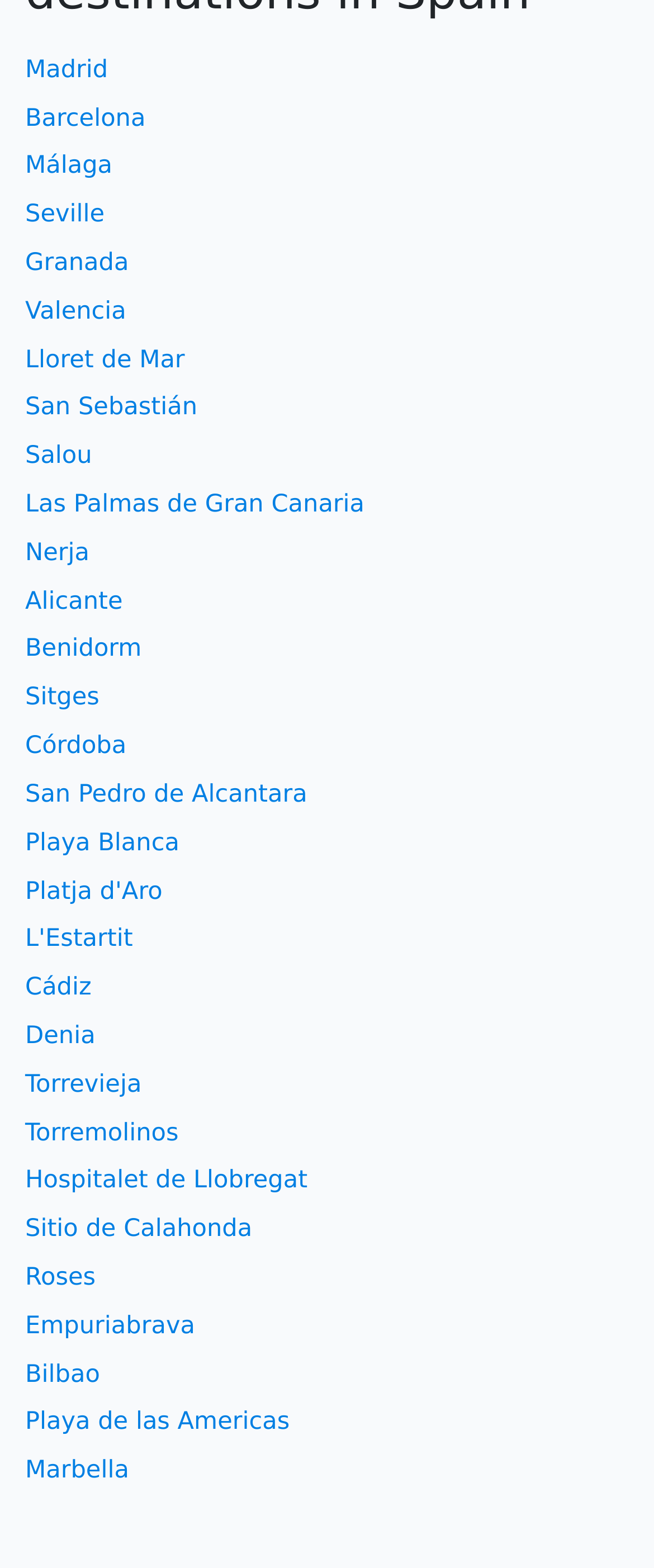Please respond in a single word or phrase: 
Is Las Palmas de Gran Canaria a city in mainland Spain?

No